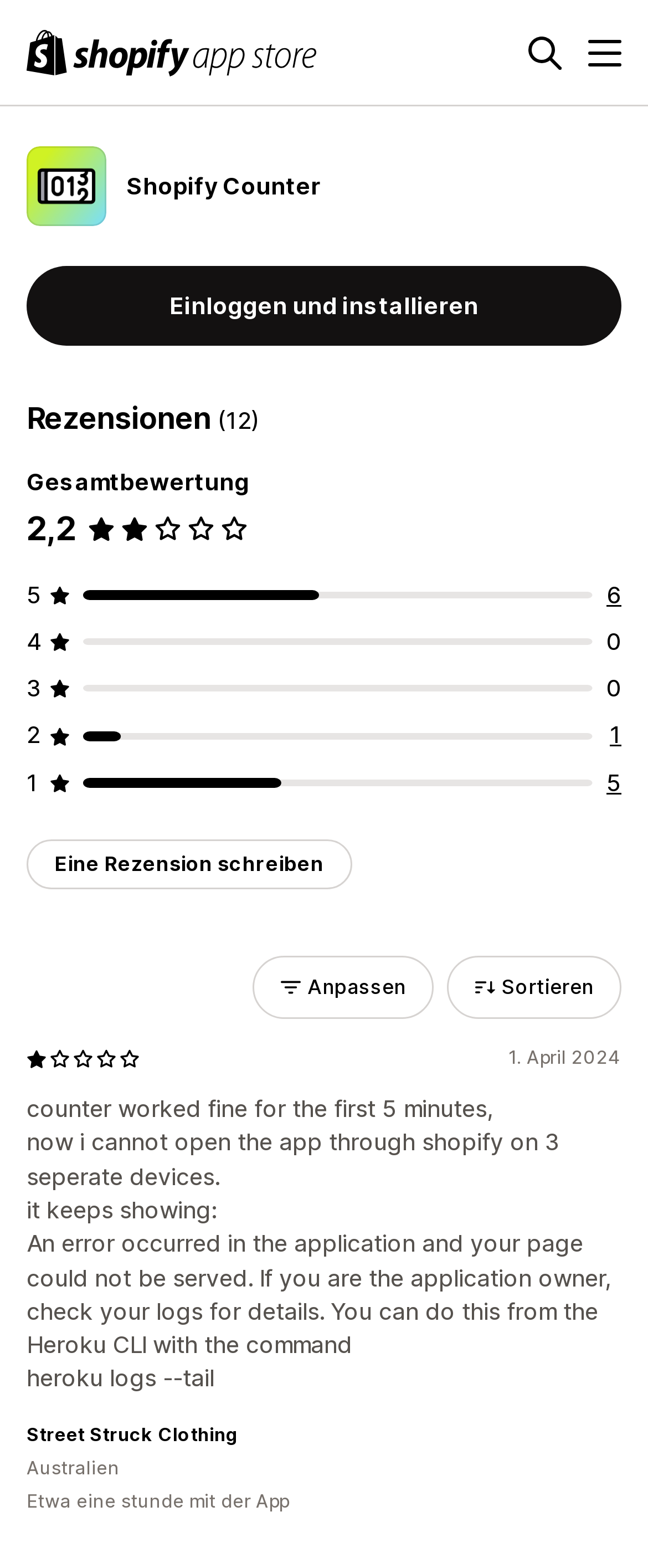Identify the bounding box coordinates of the element to click to follow this instruction: 'Click the Shopify App Store logo'. Ensure the coordinates are four float values between 0 and 1, provided as [left, top, right, bottom].

[0.041, 0.019, 0.49, 0.048]